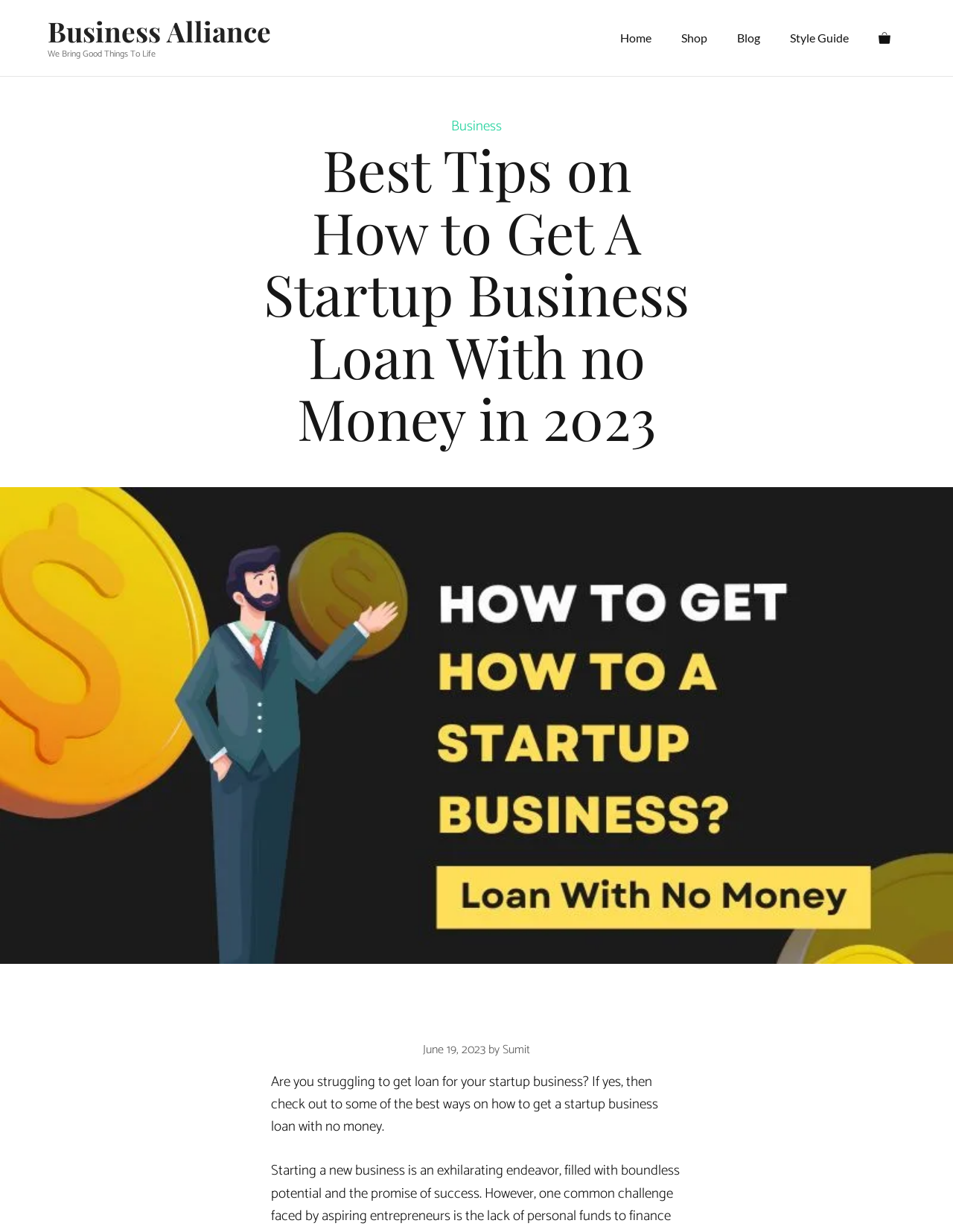How many links are in the primary navigation menu?
From the details in the image, answer the question comprehensively.

The primary navigation menu has 5 links, which are 'Home', 'Shop', 'Blog', 'Style Guide', and 'View your shopping cart'.